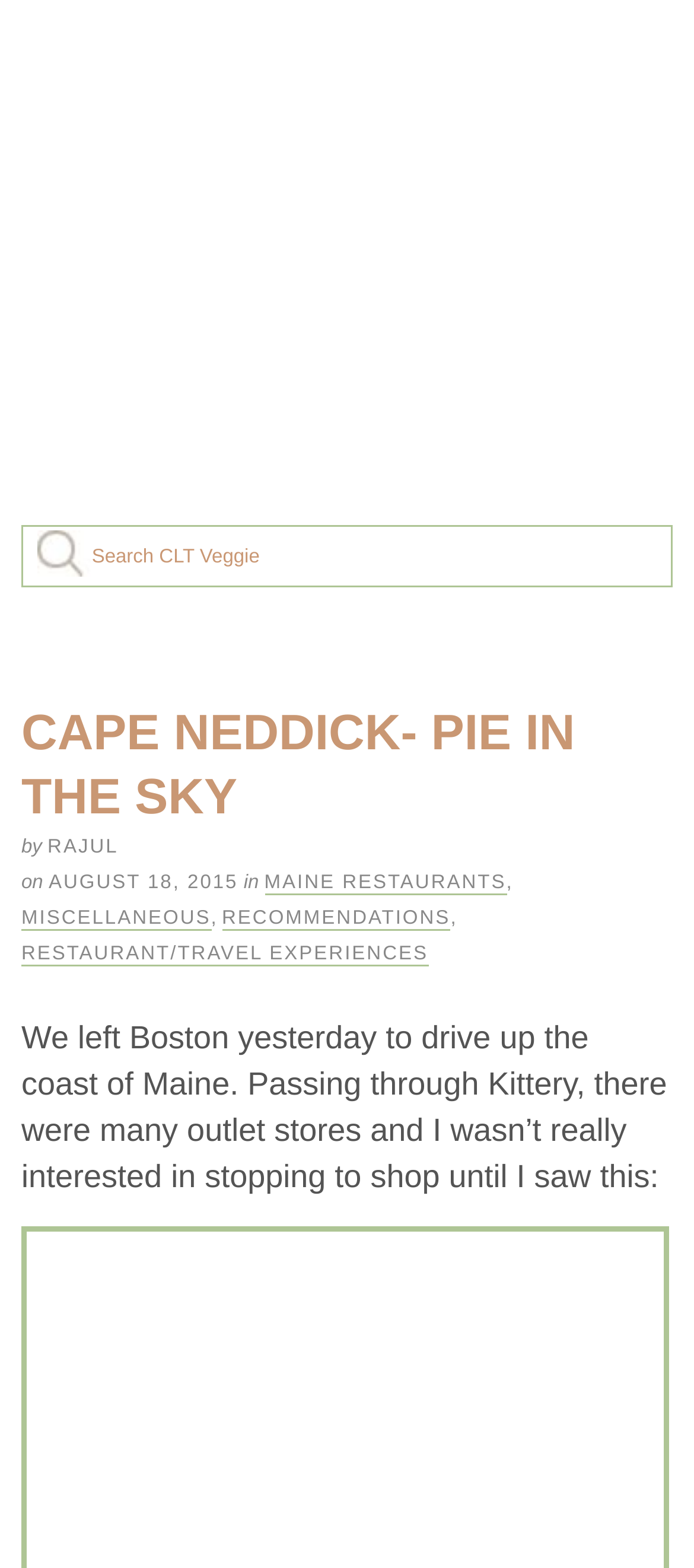Given the element description "Recommendations", identify the bounding box of the corresponding UI element.

[0.32, 0.579, 0.649, 0.594]